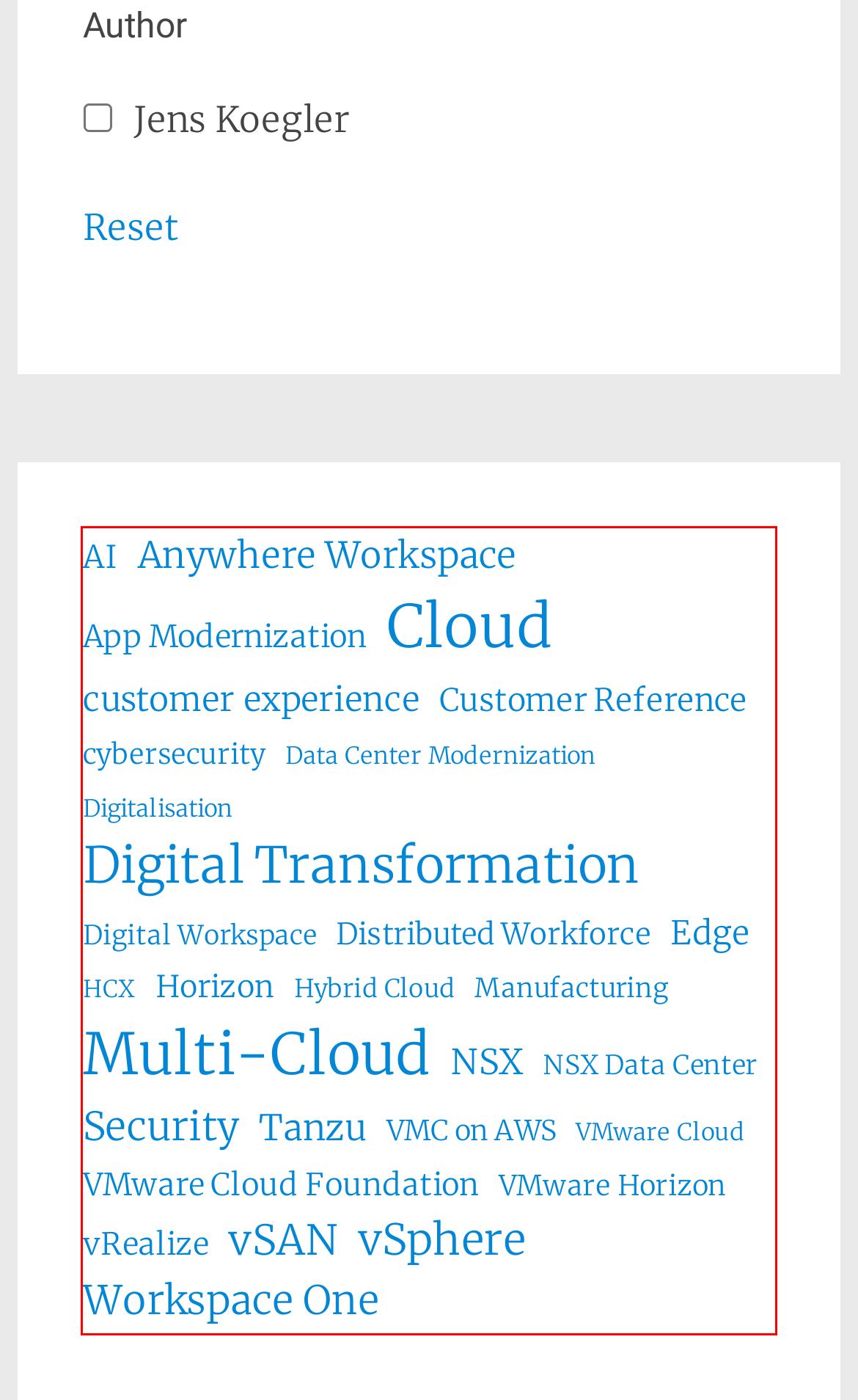Given a webpage screenshot, identify the text inside the red bounding box using OCR and extract it.

AI Anywhere Workspace App Modernization Cloud customer experience Customer Reference cybersecurity Data Center Modernization Digitalisation Digital Transformation Digital Workspace Distributed Workforce Edge HCX Horizon Hybrid Cloud Manufacturing Multi-Cloud NSX NSX Data Center Security Tanzu VMC on AWS VMware Cloud VMware Cloud Foundation VMware Horizon vRealize vSAN vSphere Workspace One